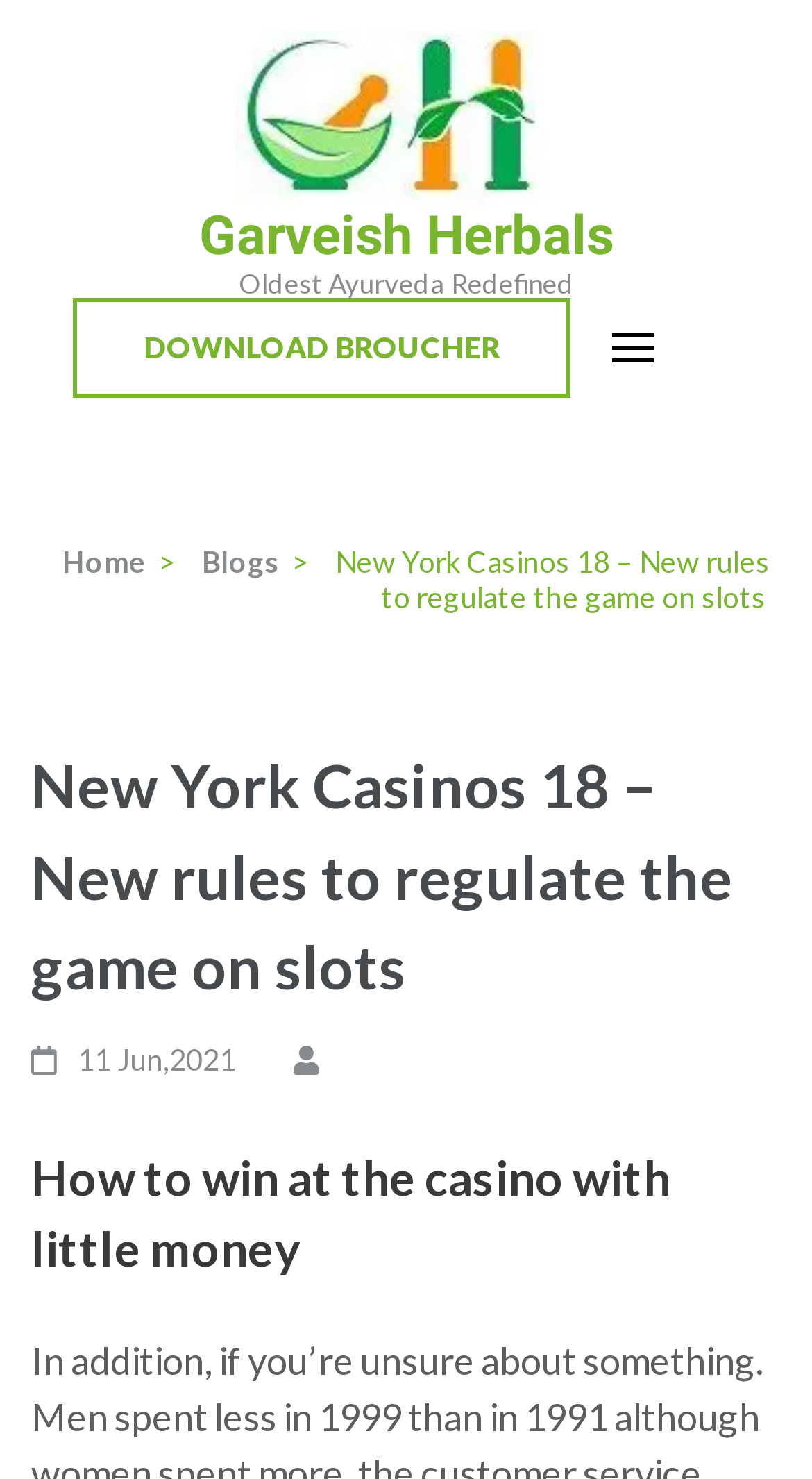Find the bounding box coordinates corresponding to the UI element with the description: "Blogs". The coordinates should be formatted as [left, top, right, bottom], with values as floats between 0 and 1.

[0.236, 0.368, 0.346, 0.392]